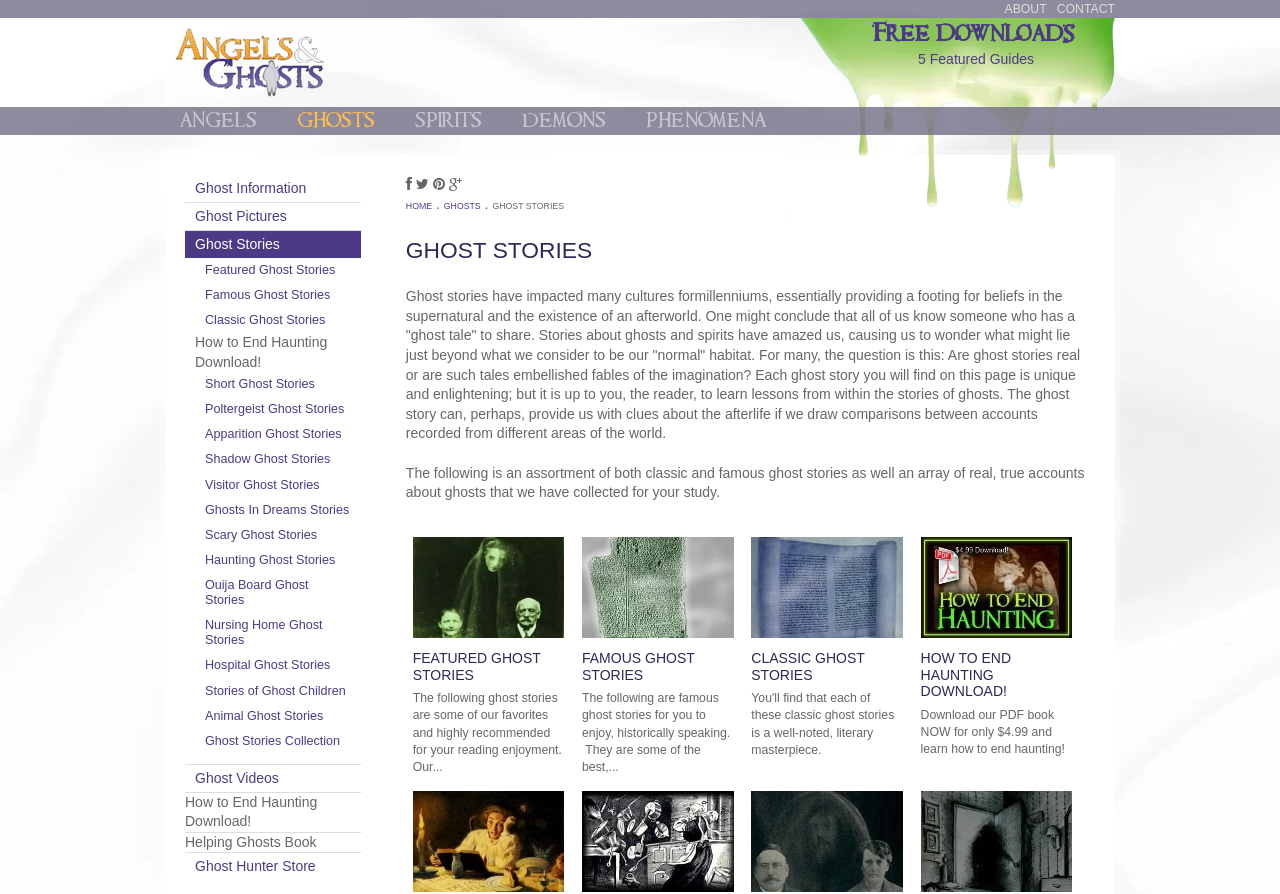Observe the image and answer the following question in detail: What is the purpose of the webpage?

The webpage is dedicated to sharing ghost stories, and it provides a collection of stories, including featured, famous, and classic ones, for users to read and enjoy.